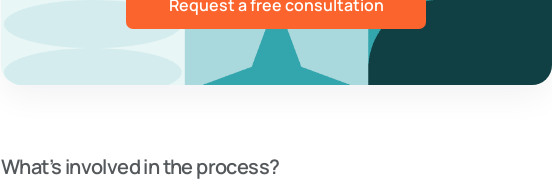Explain the image in a detailed way.

The image features a prominent call-to-action button that encourages visitors to "Request a free consultation." Positioned at the top, the button stands out with its bright orange color against a backdrop of soft, modern graphic elements that convey an inviting and professional aesthetic. Below the button, a heading reads "What's involved in the process?" suggesting a focus on the steps or considerations necessary for engaging with the service. The overall design aims to attract potential clients, providing a clear pathway to initiate contact and learn more about the entertainment industry translation services offered.